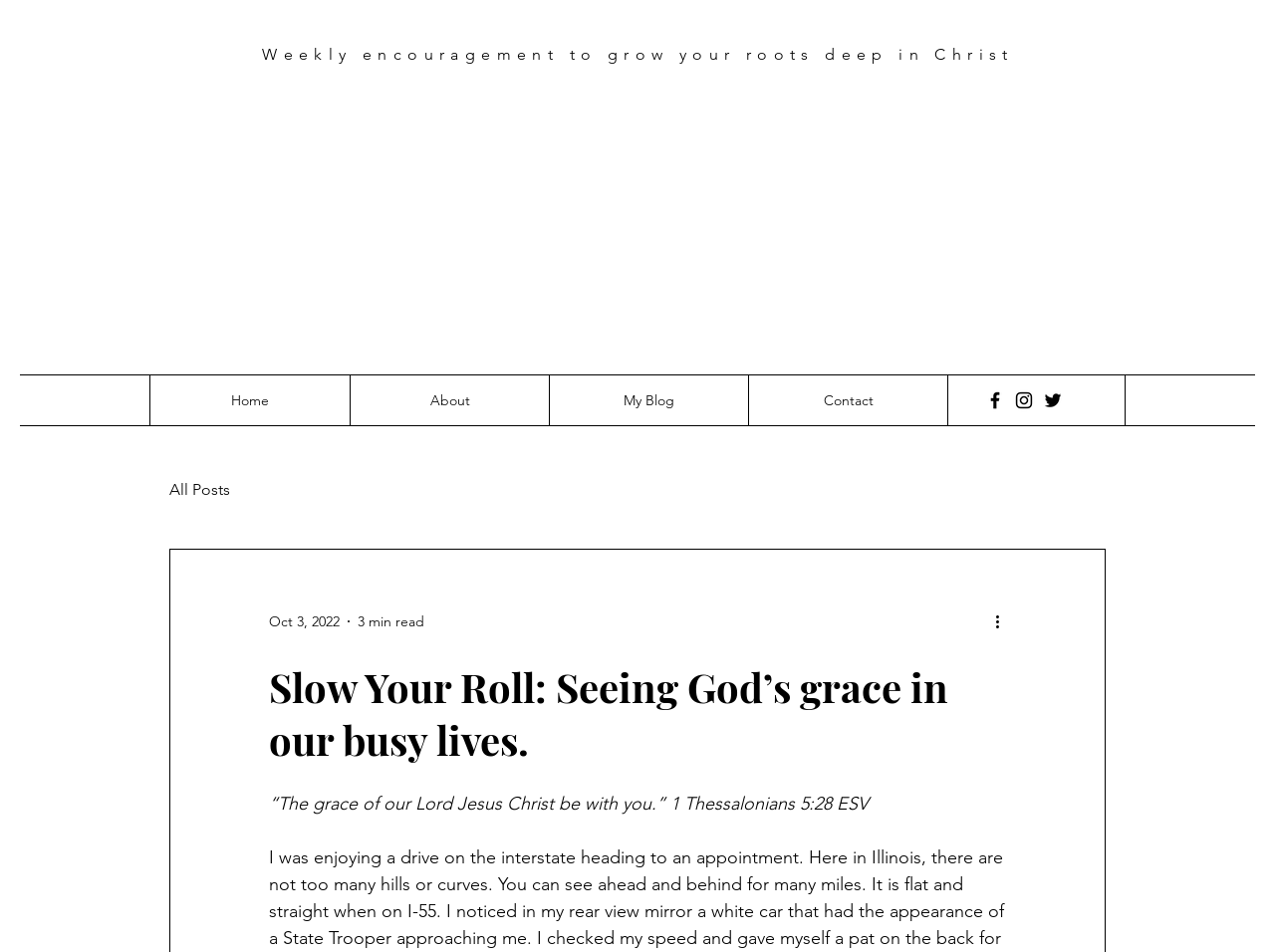What is the estimated reading time of the blog post?
Provide a detailed answer to the question, using the image to inform your response.

I found the text '3 min read' in the generic element within the 'blog' navigation, which suggests that it is the estimated reading time of the blog post.